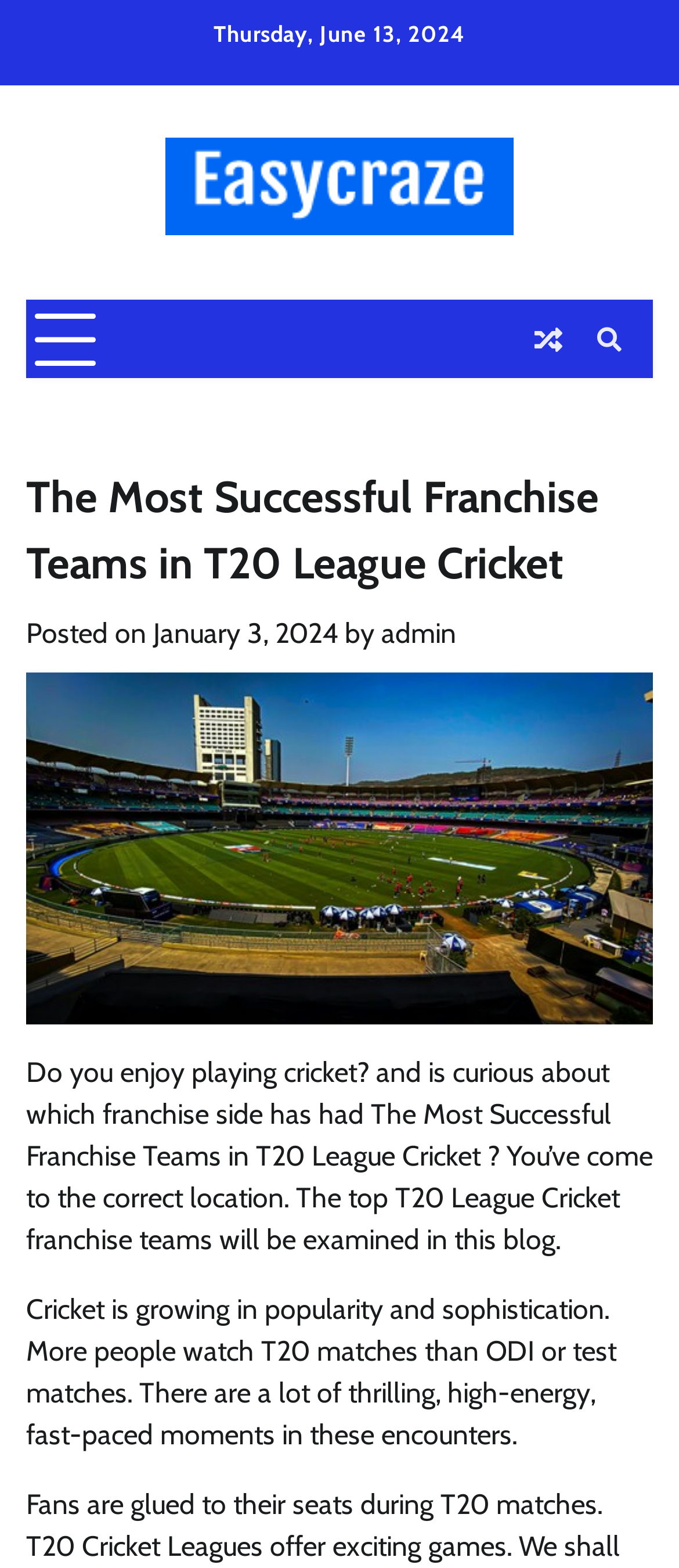Determine which piece of text is the heading of the webpage and provide it.

The Most Successful Franchise Teams in T20 League Cricket